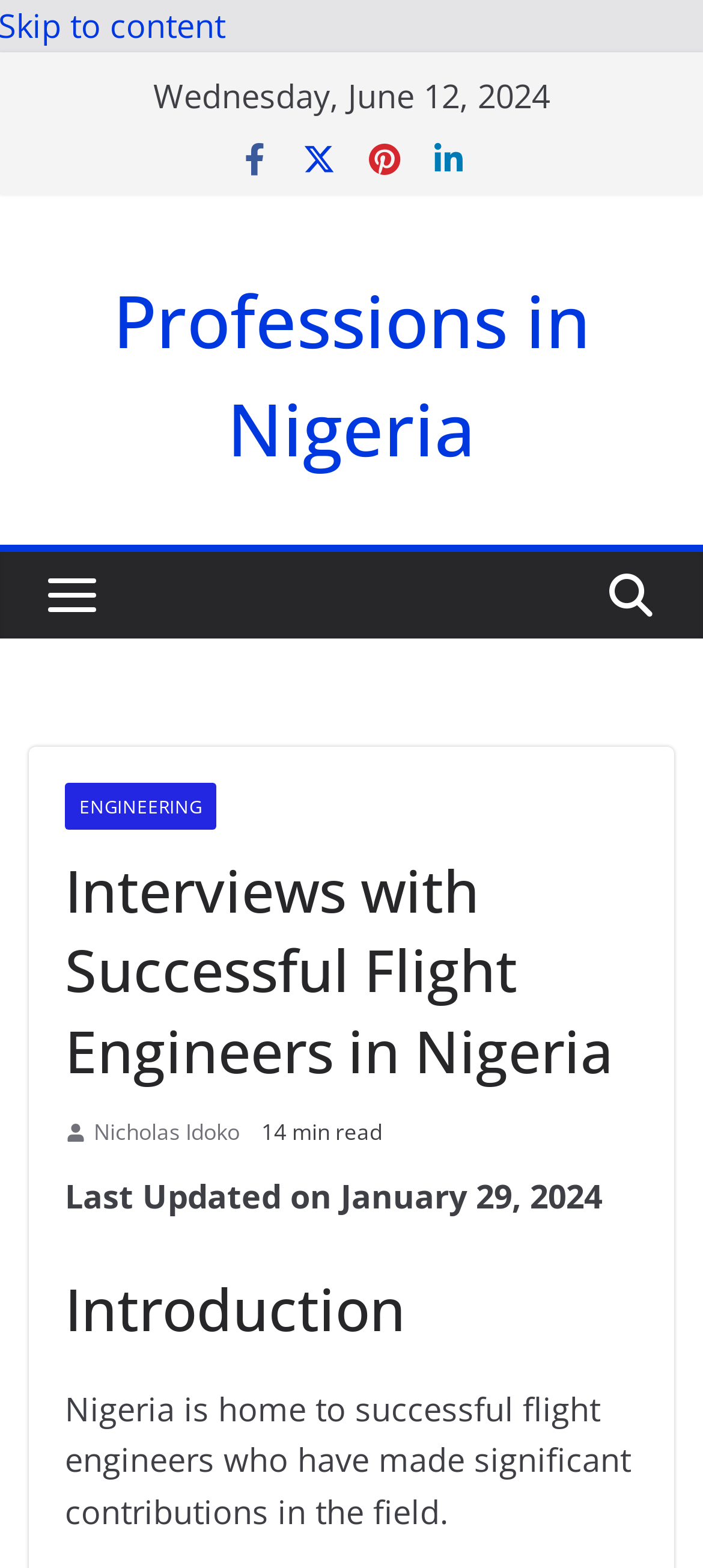Please find the bounding box coordinates of the section that needs to be clicked to achieve this instruction: "Click on Nicholas Idoko".

[0.133, 0.711, 0.341, 0.733]